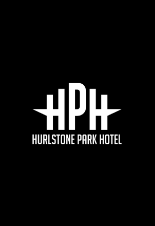Offer a detailed narrative of the image.

This image features the logo of the Hurlstone Park Hotel, prominently displayed against a minimalist black background. The design incorporates stylized letters "HPH" at the top, representing the initials of the hotel, followed by the full name "HURLSTONE PARK HOTEL" in a clean, modern font below. The striking contrast of white lettering on a black backdrop creates a bold visual impact, reinforcing the hotel's contemporary branding and inviting potential guests to learn more about its offerings.